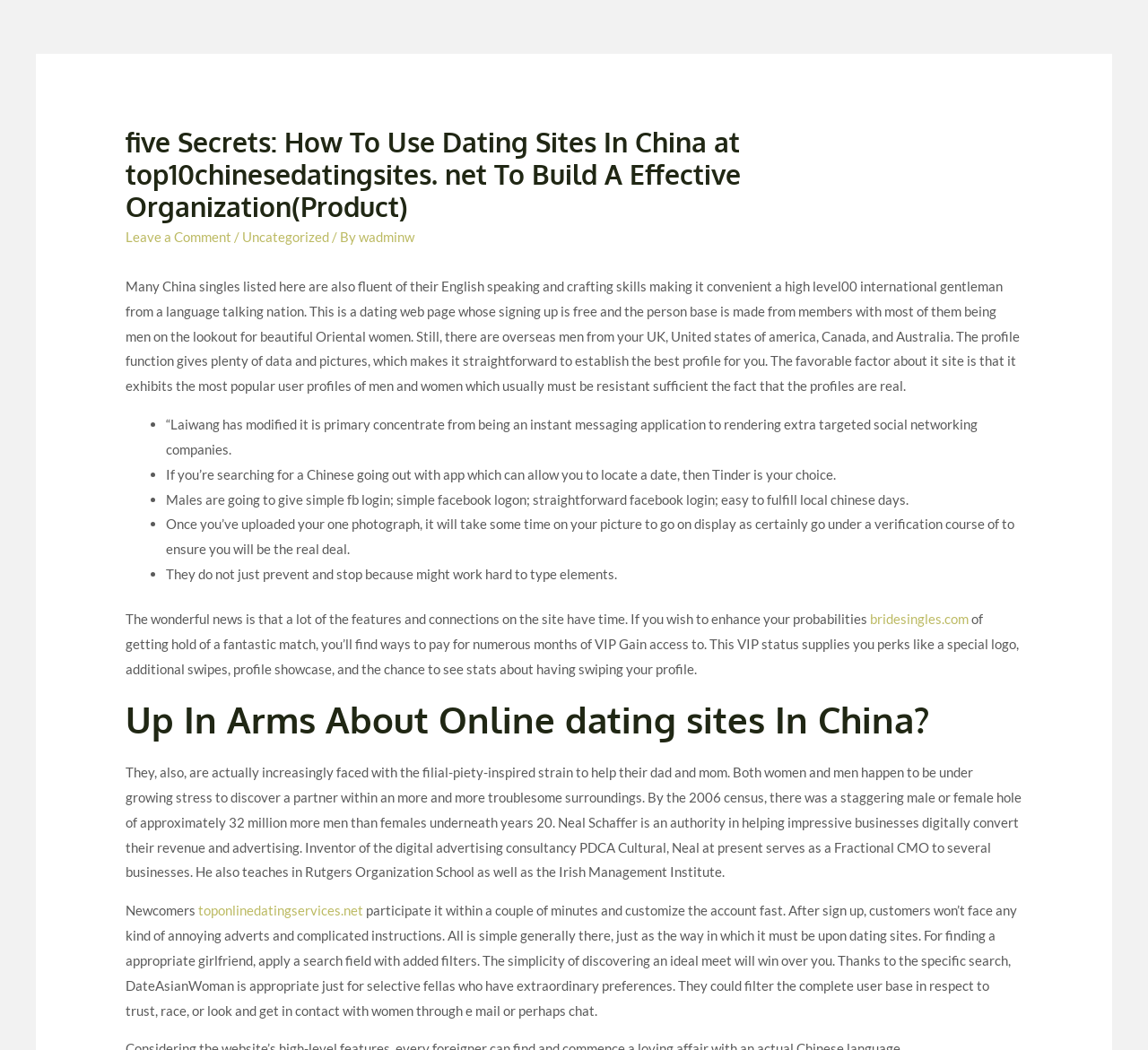What is the benefit of VIP Access?
Using the information presented in the image, please offer a detailed response to the question.

According to the webpage, VIP Access provides users with a special logo, additional swipes, profile showcase, and the chance to see stats about who has swiped their profile, which can enhance their chances of finding a match.